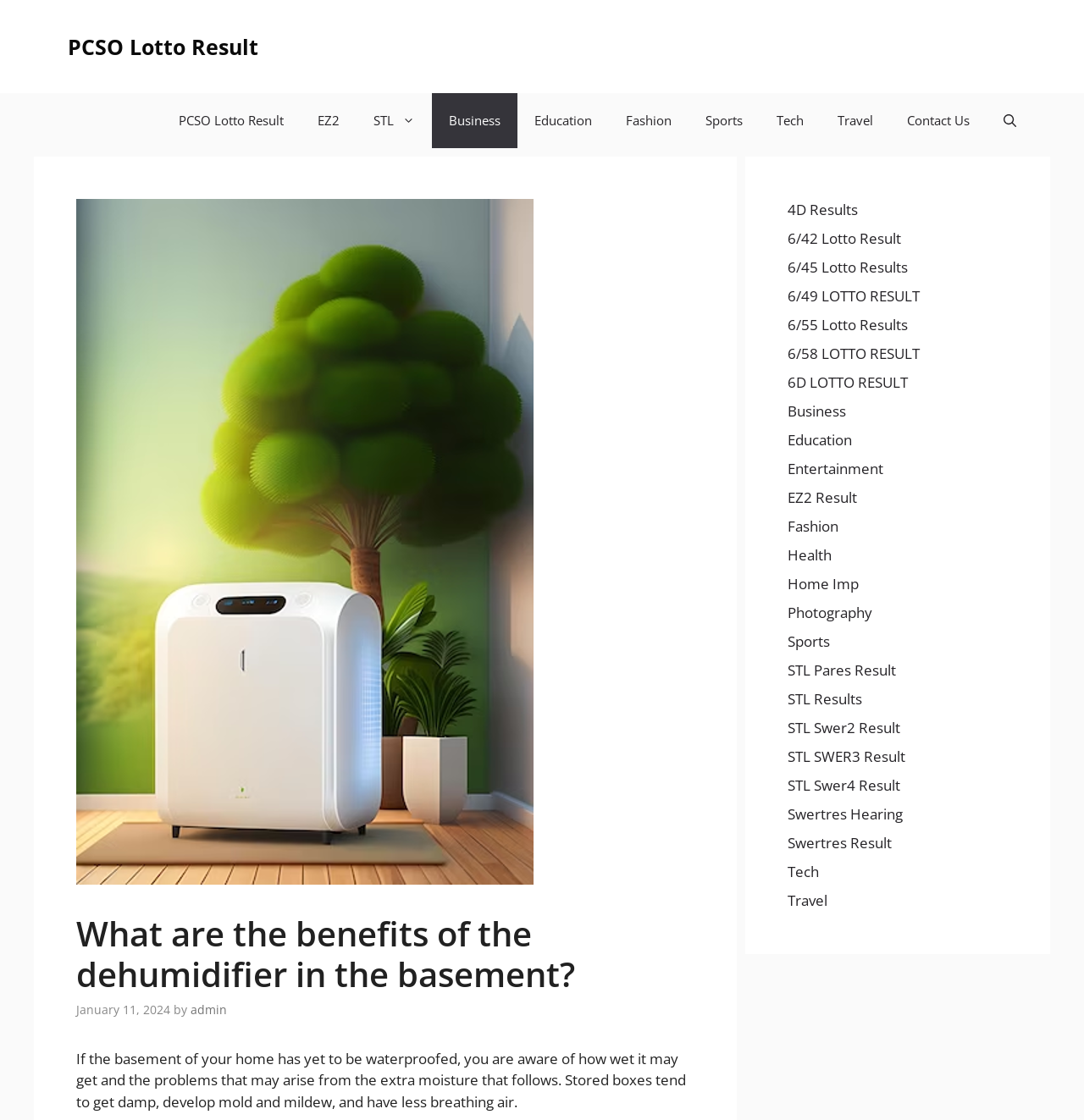Please give the bounding box coordinates of the area that should be clicked to fulfill the following instruction: "View 6/42 Lotto Result". The coordinates should be in the format of four float numbers from 0 to 1, i.e., [left, top, right, bottom].

[0.727, 0.204, 0.831, 0.221]